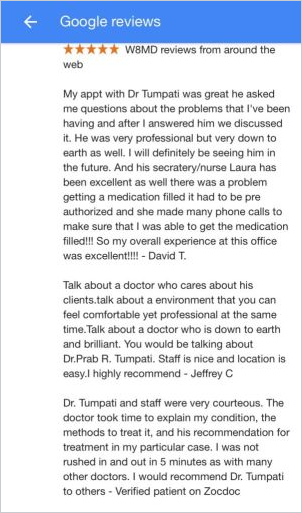Explain the scene depicted in the image, including all details.

The image showcases a snippet of Google reviews for W8MD, specifically highlighting patient experiences with Dr. Prab R. Tumpati and the staff at the medical center. The reviews are presented with a five-star rating, indicating high satisfaction. 

Patients commend Dr. Tumpati for his professionalism and approachable nature, emphasizing his thoroughness in addressing their concerns. Reviewers mention the helpfulness of the staff, particularly a nurse named Laura, who ensured that medication requests were handled efficiently. The overall consensus reflects a positive atmosphere at the office, where patients feel comfortable and well-cared for. With specific anecdotes about attentive service and detailed explanations of treatments, the reviews encourage others to consider Dr. Tumpati for their medical needs.